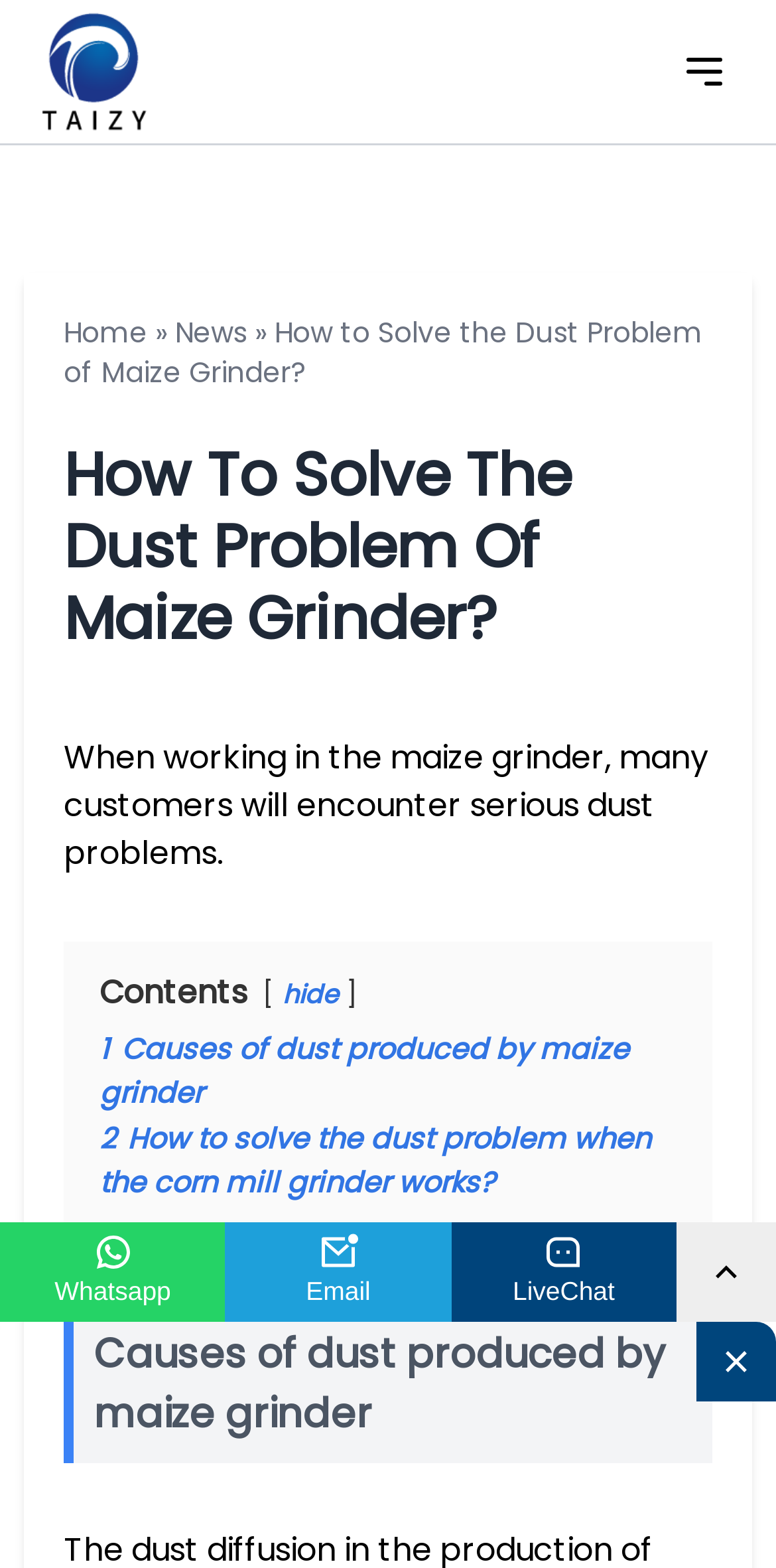Locate the bounding box coordinates of the item that should be clicked to fulfill the instruction: "go to Home".

[0.082, 0.199, 0.19, 0.225]